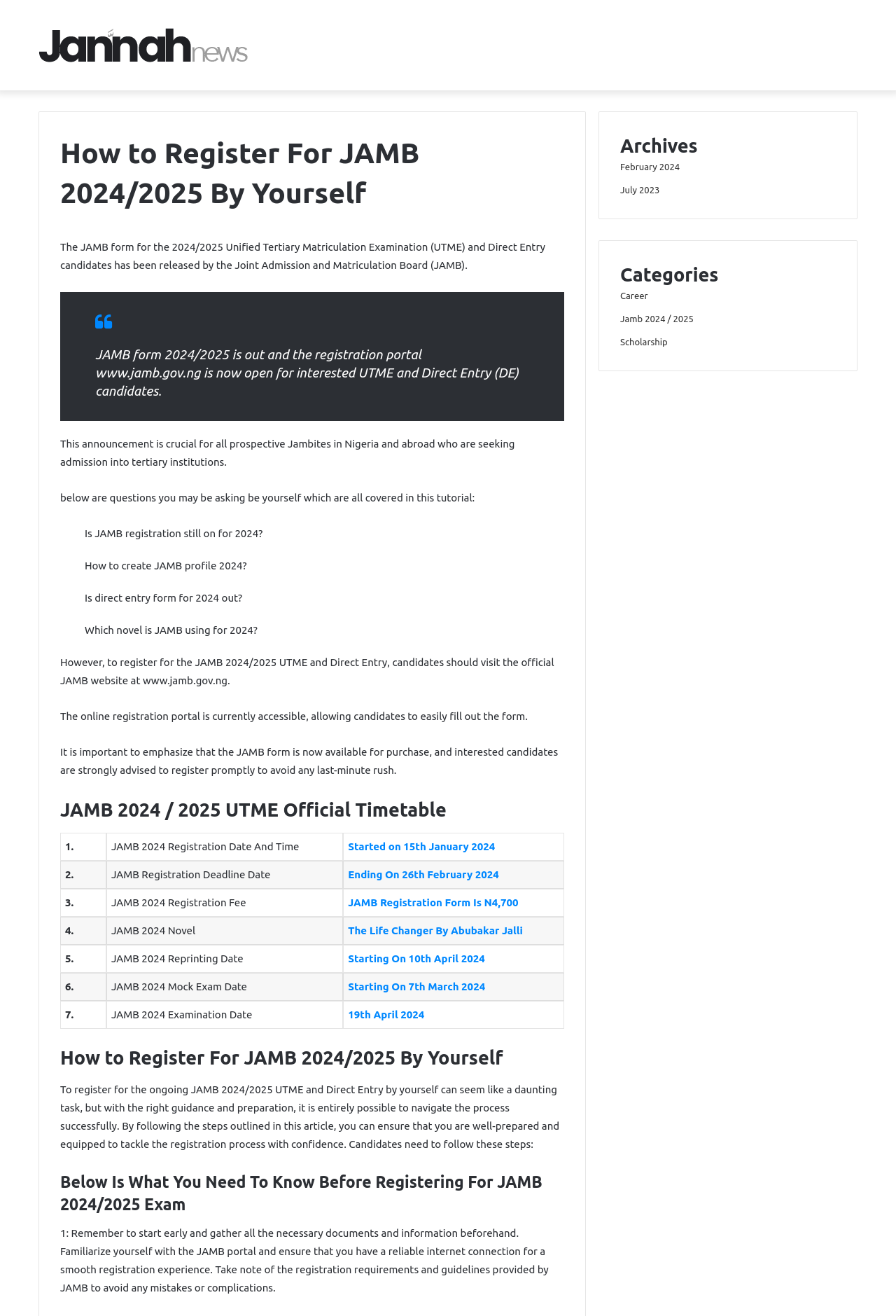Given the description "parent_node: Search name="s" placeholder="search"", provide the bounding box coordinates of the corresponding UI element.

None